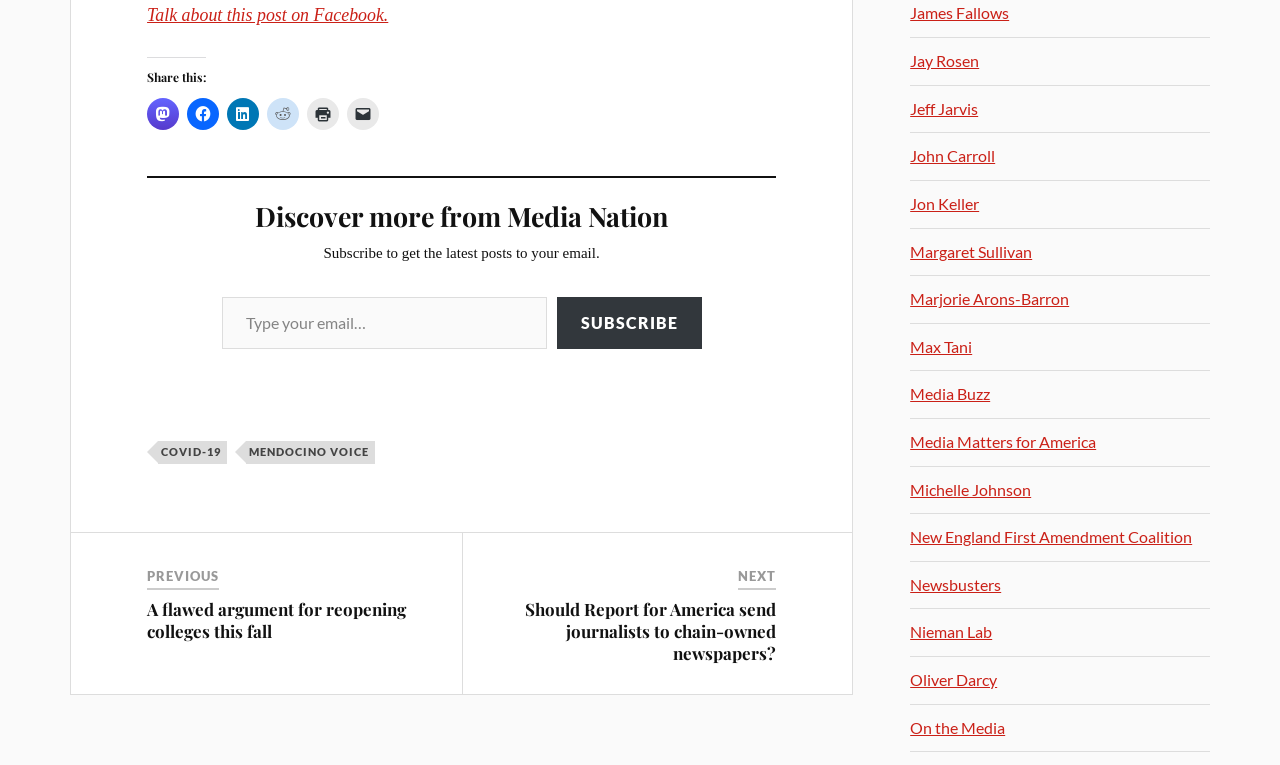What type of content is presented on this webpage?
Offer a detailed and exhaustive answer to the question.

The webpage appears to be a news or blog website, featuring multiple news articles or posts with headings, links, and text. The articles seem to be related to media, journalism, and current events.